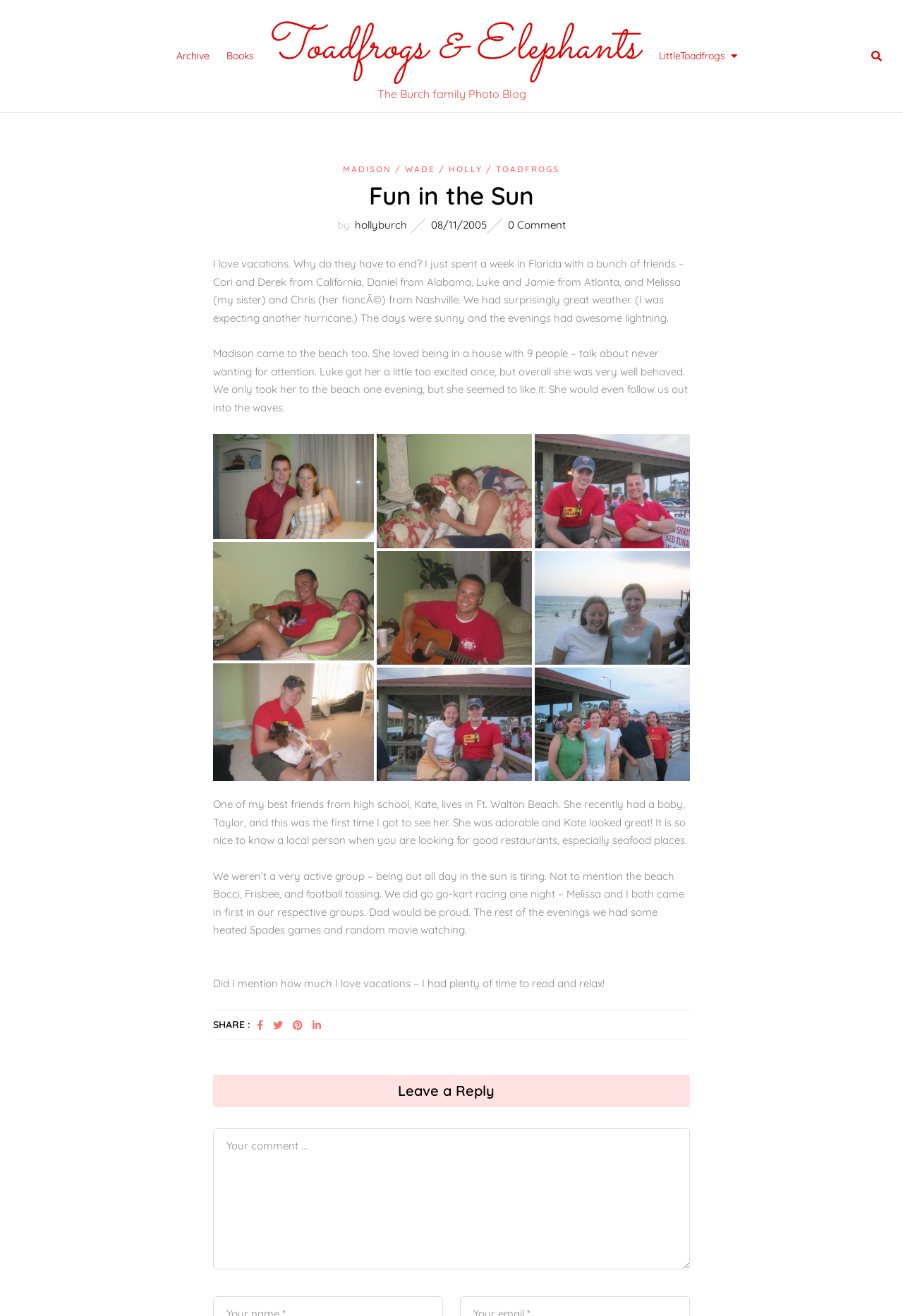Pinpoint the bounding box coordinates of the element to be clicked to execute the instruction: "Click on the 'Archive' link".

[0.195, 0.027, 0.232, 0.058]